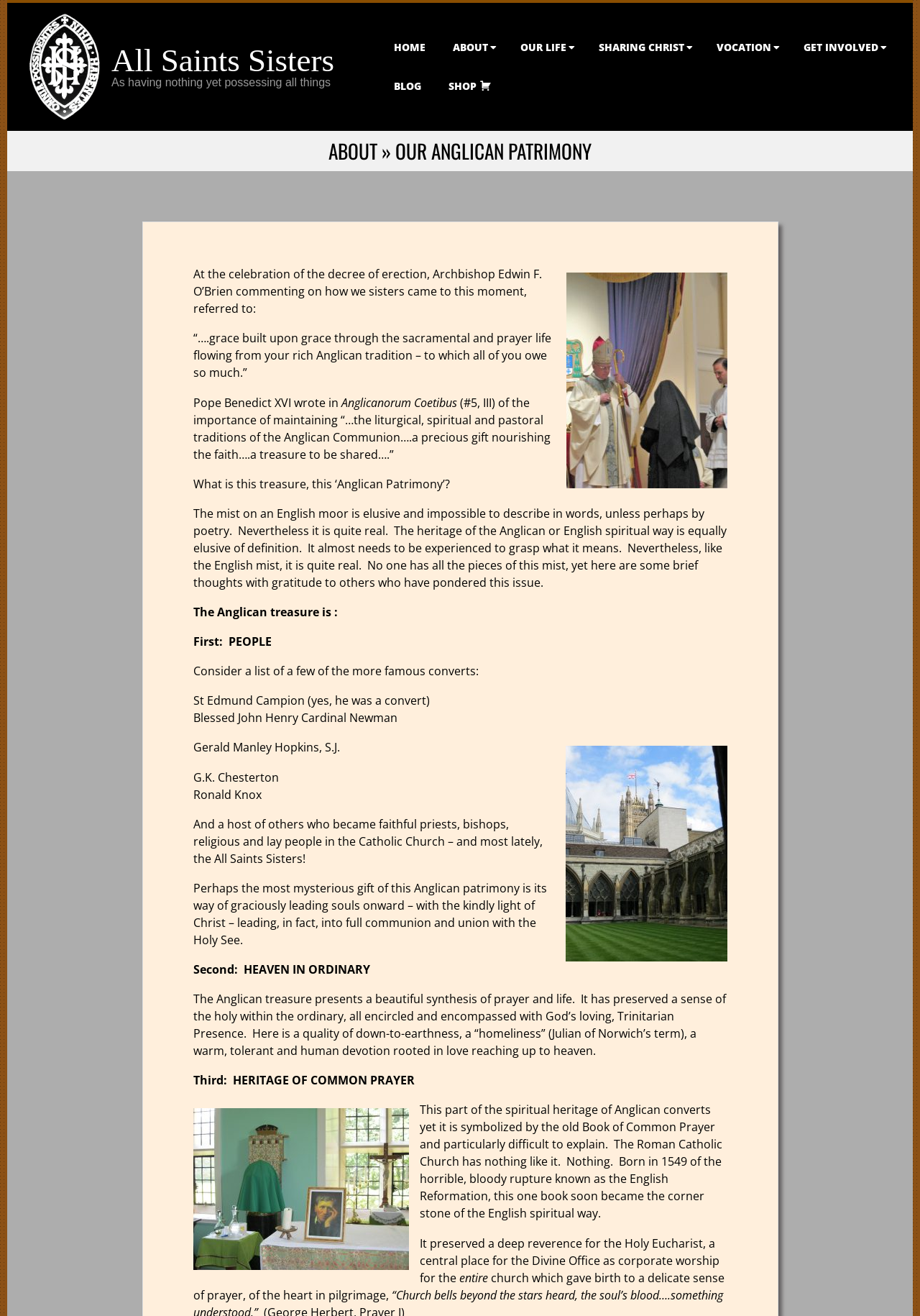Please analyze the image and provide a thorough answer to the question:
What is the importance of maintaining according to Pope Benedict XVI?

The webpage has a static text that mentions Pope Benedict XVI's writing in Anglicanorum Coetibus, which emphasizes the importance of maintaining '…the liturgical, spiritual and pastoral traditions of the Anglican Communion….a precious gift nourishing the faith….a treasure to be shared…'. Therefore, the answer is 'liturgical, spiritual and pastoral traditions'.